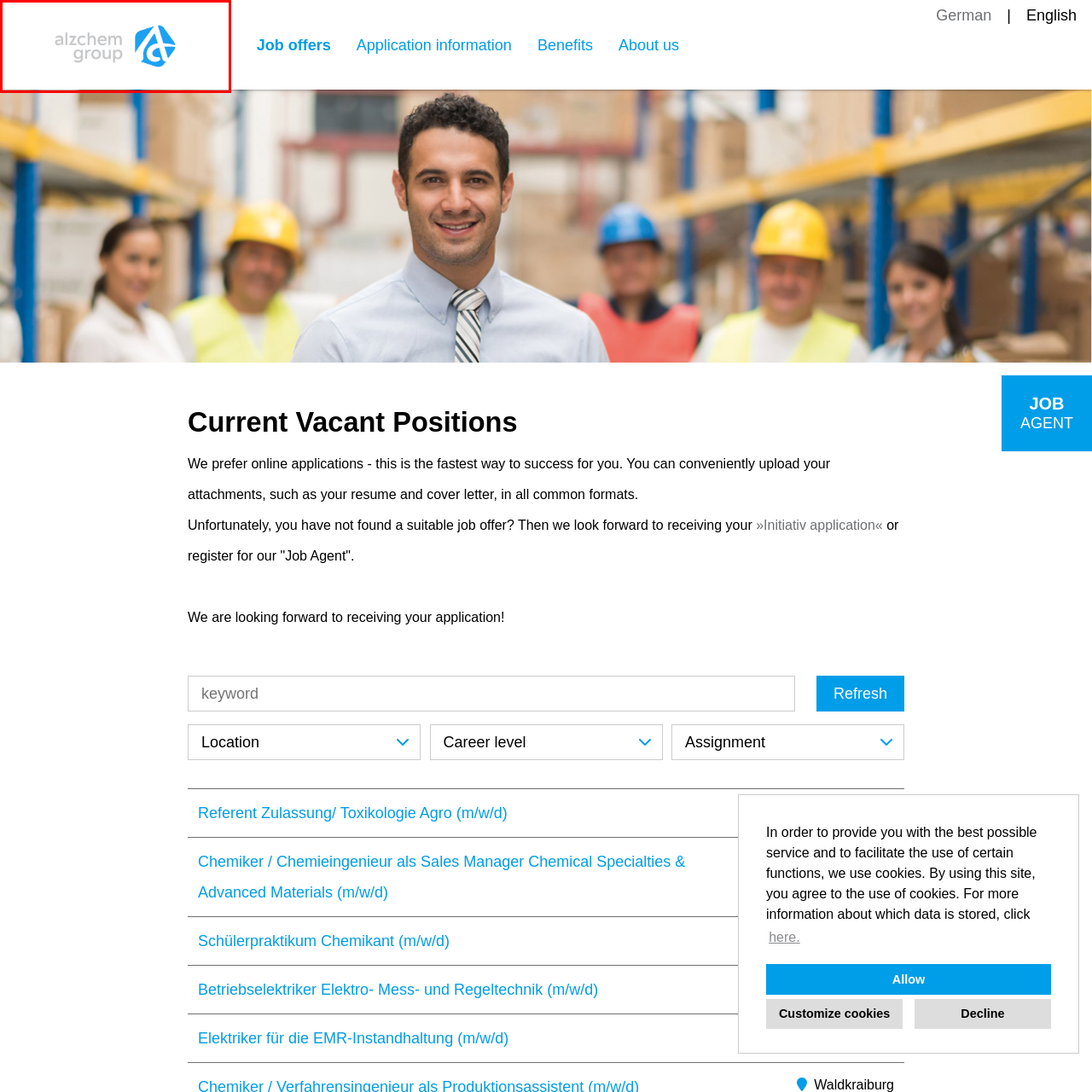What is the font style of the company name?
Inspect the image enclosed within the red bounding box and provide a detailed answer to the question, using insights from the image.

The caption describes the font style of the company name 'alzchem group' as clean and contemporary, which reinforces the company's professional image.